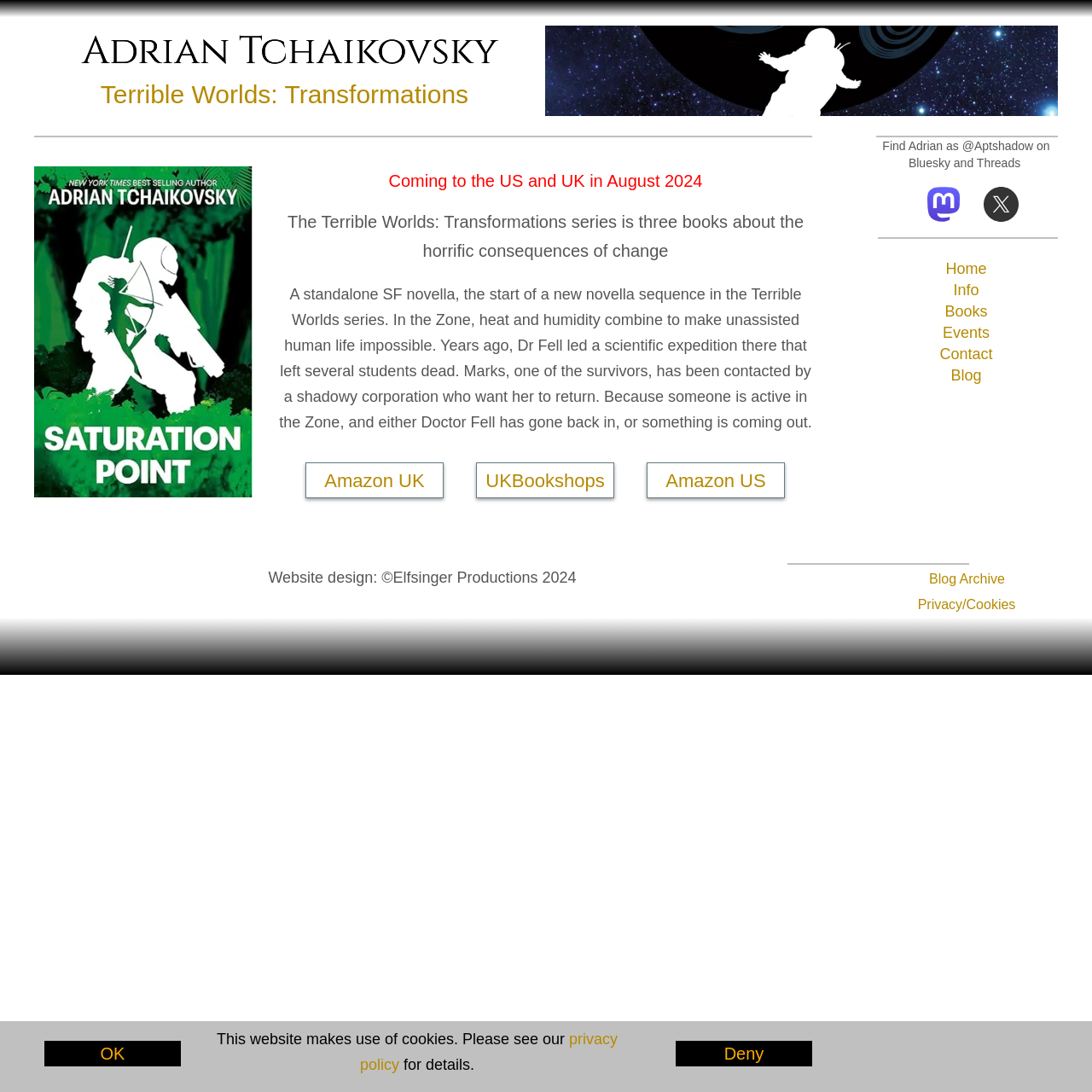Find the bounding box coordinates of the UI element according to this description: "UKBookshops".

[0.437, 0.424, 0.562, 0.466]